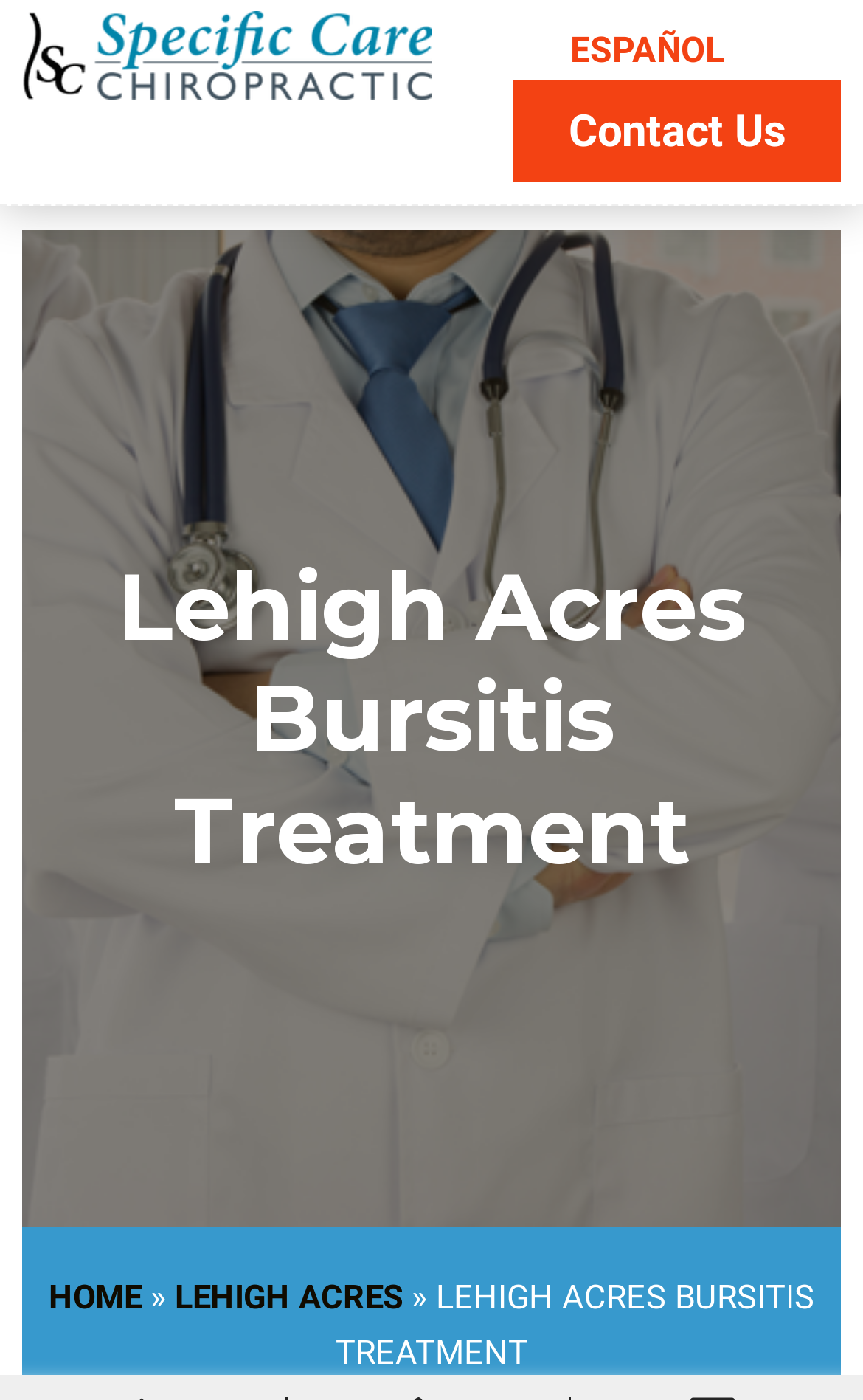Please find the bounding box for the UI component described as follows: "value="Subscribe"".

None